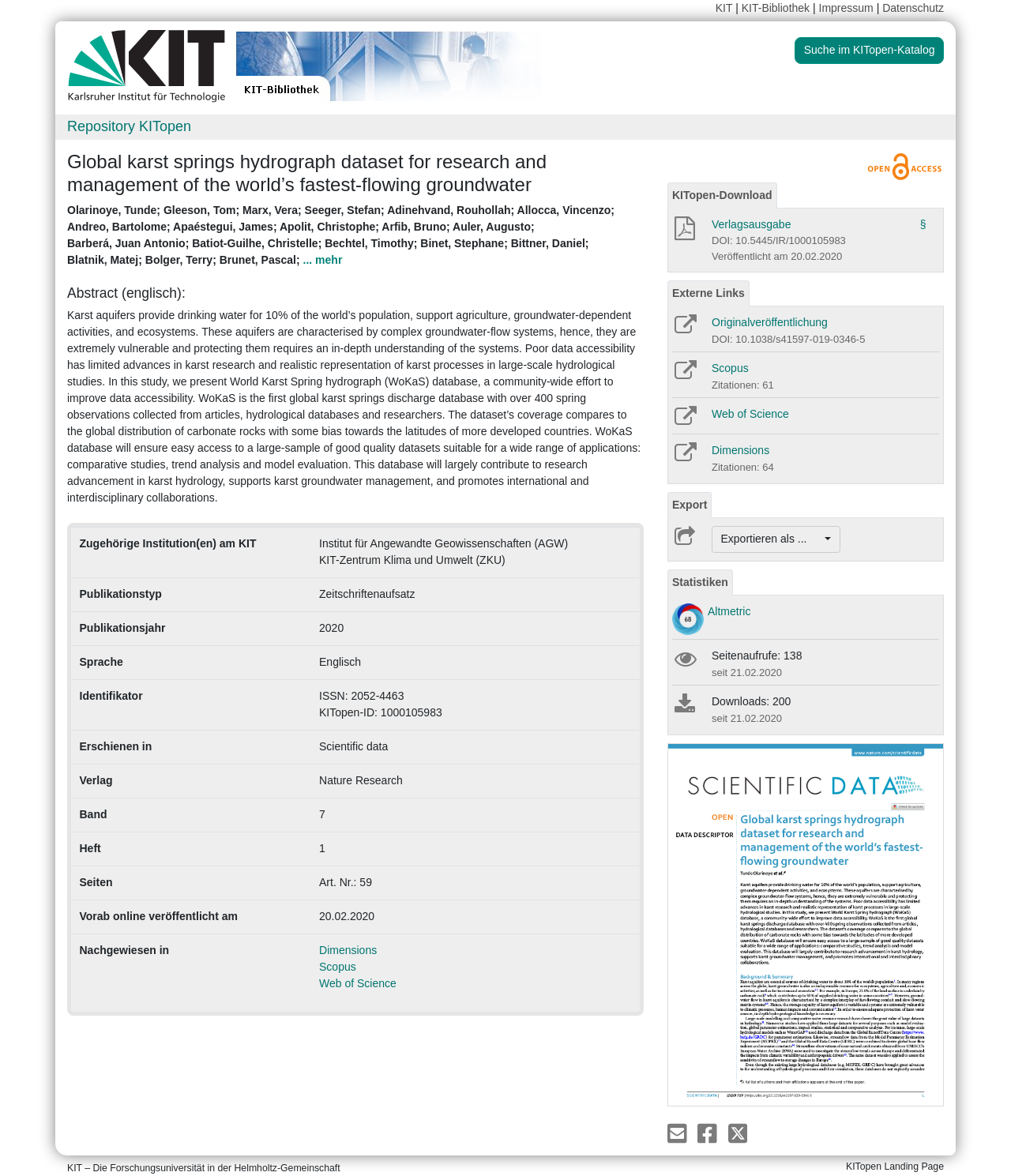Pinpoint the bounding box coordinates of the area that must be clicked to complete this instruction: "Search in the KITopen-Katalog".

[0.786, 0.032, 0.934, 0.054]